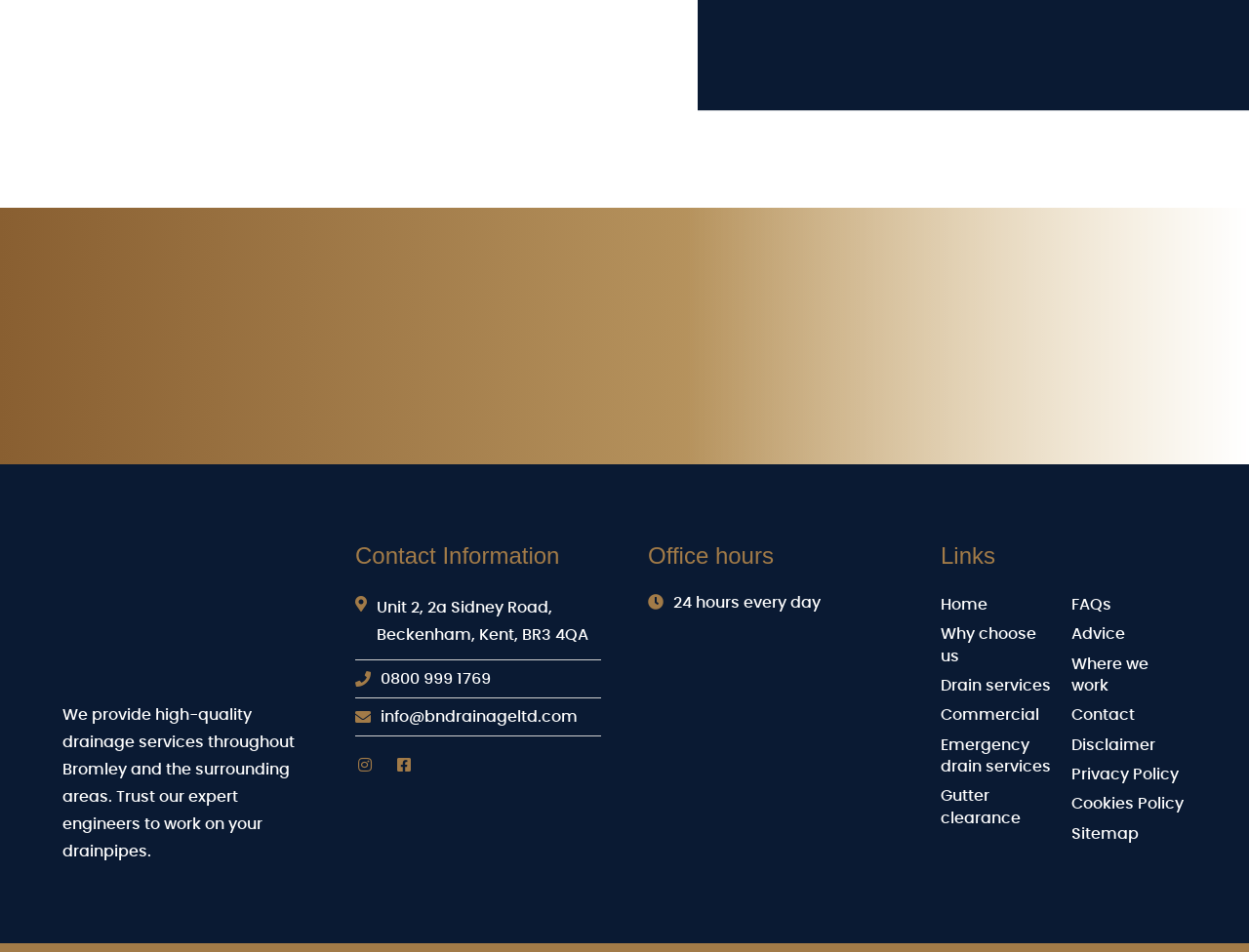Bounding box coordinates are specified in the format (top-left x, top-left y, bottom-right x, bottom-right y). All values are floating point numbers bounded between 0 and 1. Please provide the bounding box coordinate of the region this sentence describes: Gutter clearance

[0.753, 0.828, 0.817, 0.868]